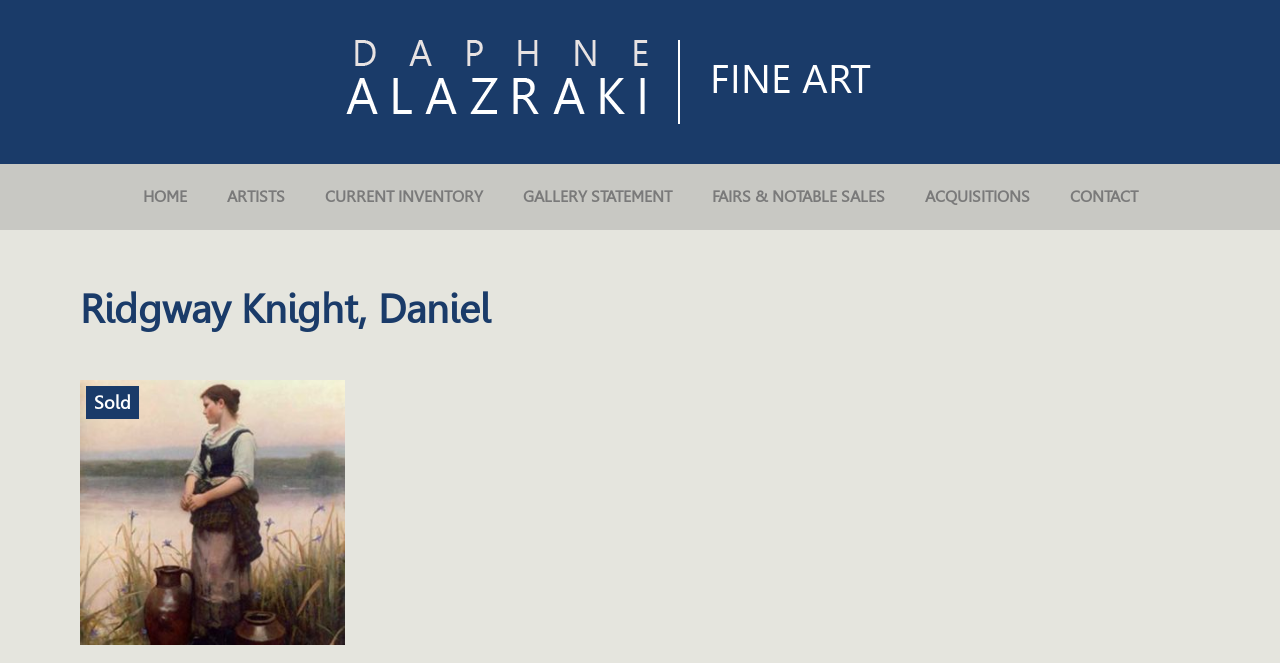Using the provided element description: "GALLERY STATEMENT", determine the bounding box coordinates of the corresponding UI element in the screenshot.

[0.393, 0.263, 0.54, 0.332]